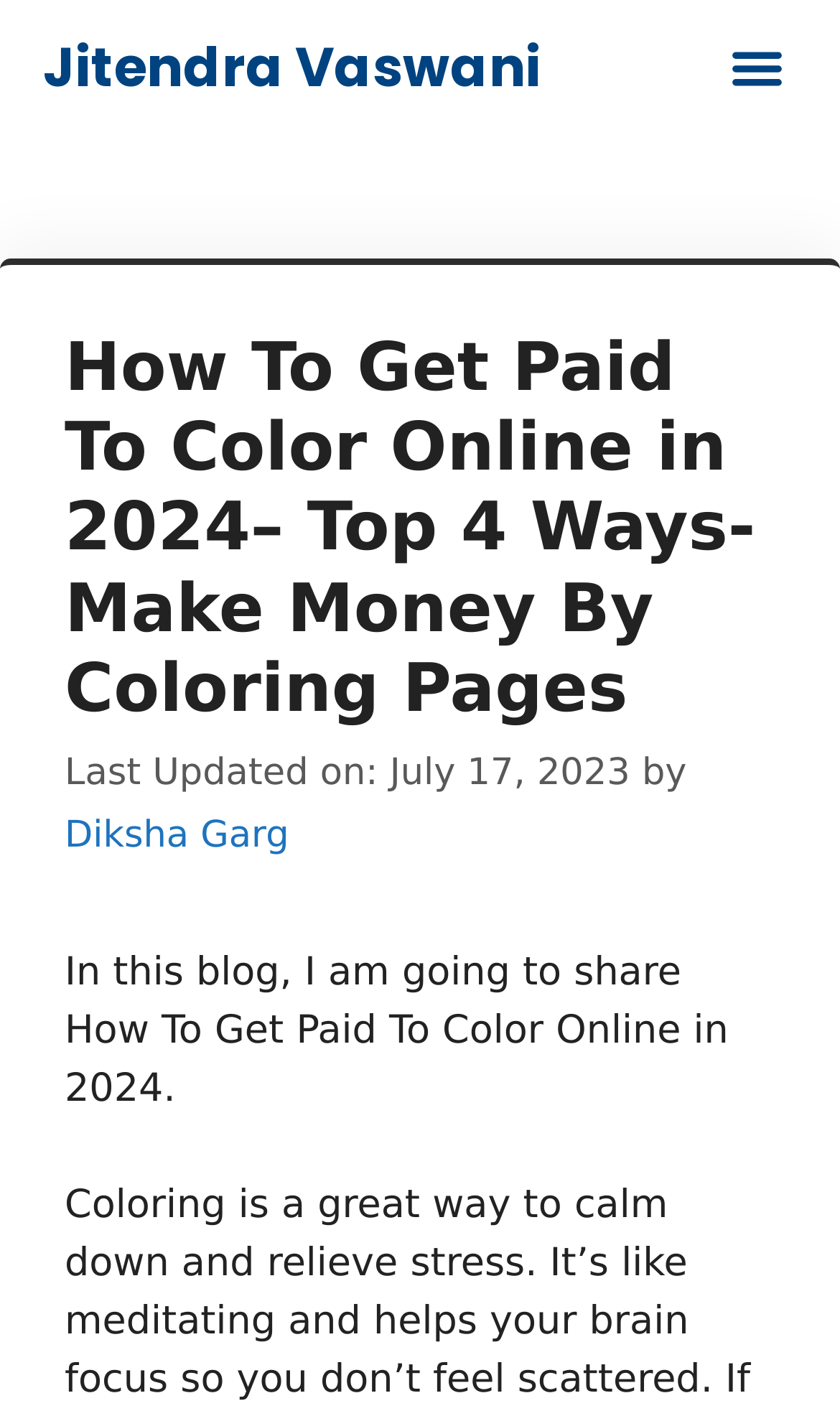Determine the bounding box for the UI element that matches this description: "Diksha Garg".

[0.077, 0.575, 0.344, 0.605]